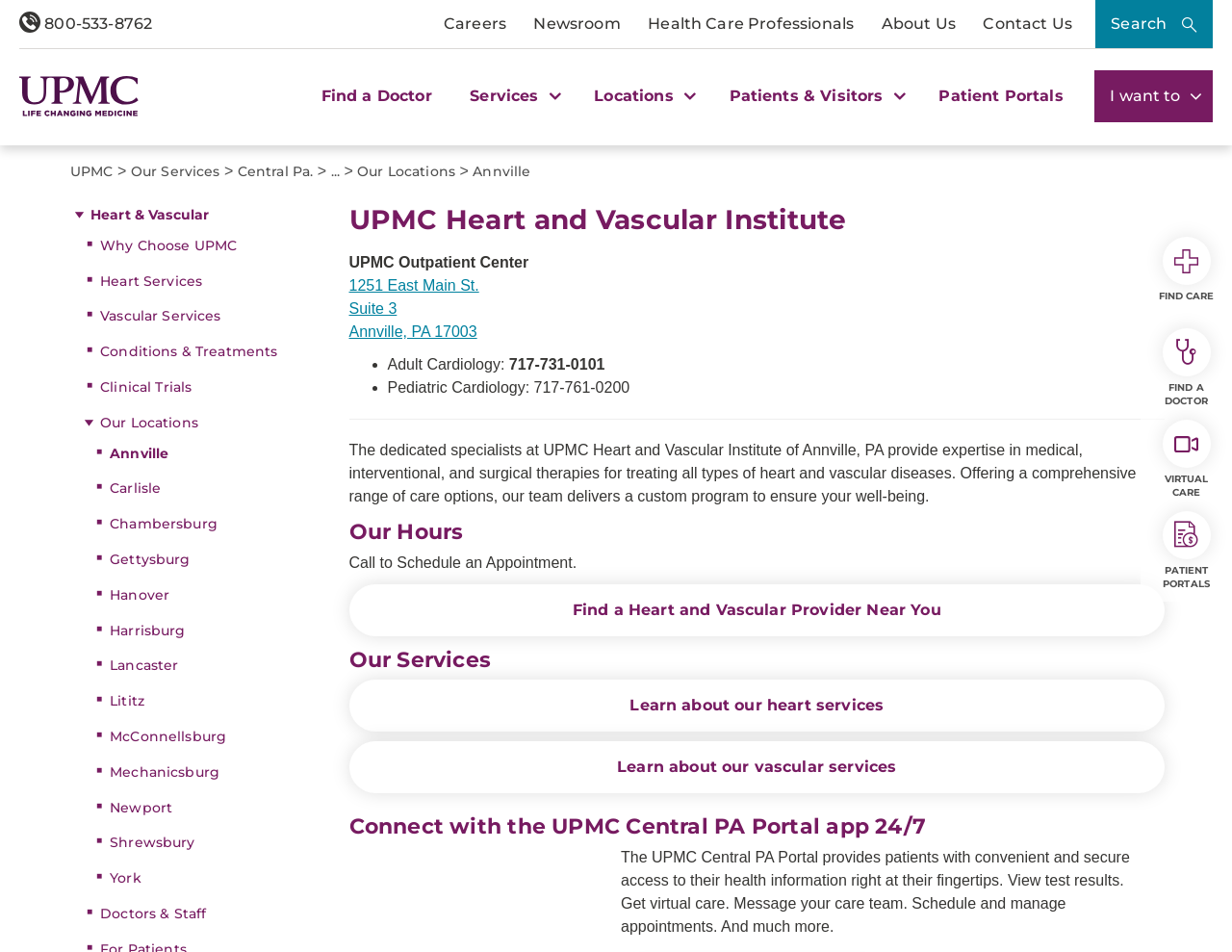Determine the bounding box coordinates for the UI element with the following description: "Buy Standing Desks". The coordinates should be four float numbers between 0 and 1, represented as [left, top, right, bottom].

None